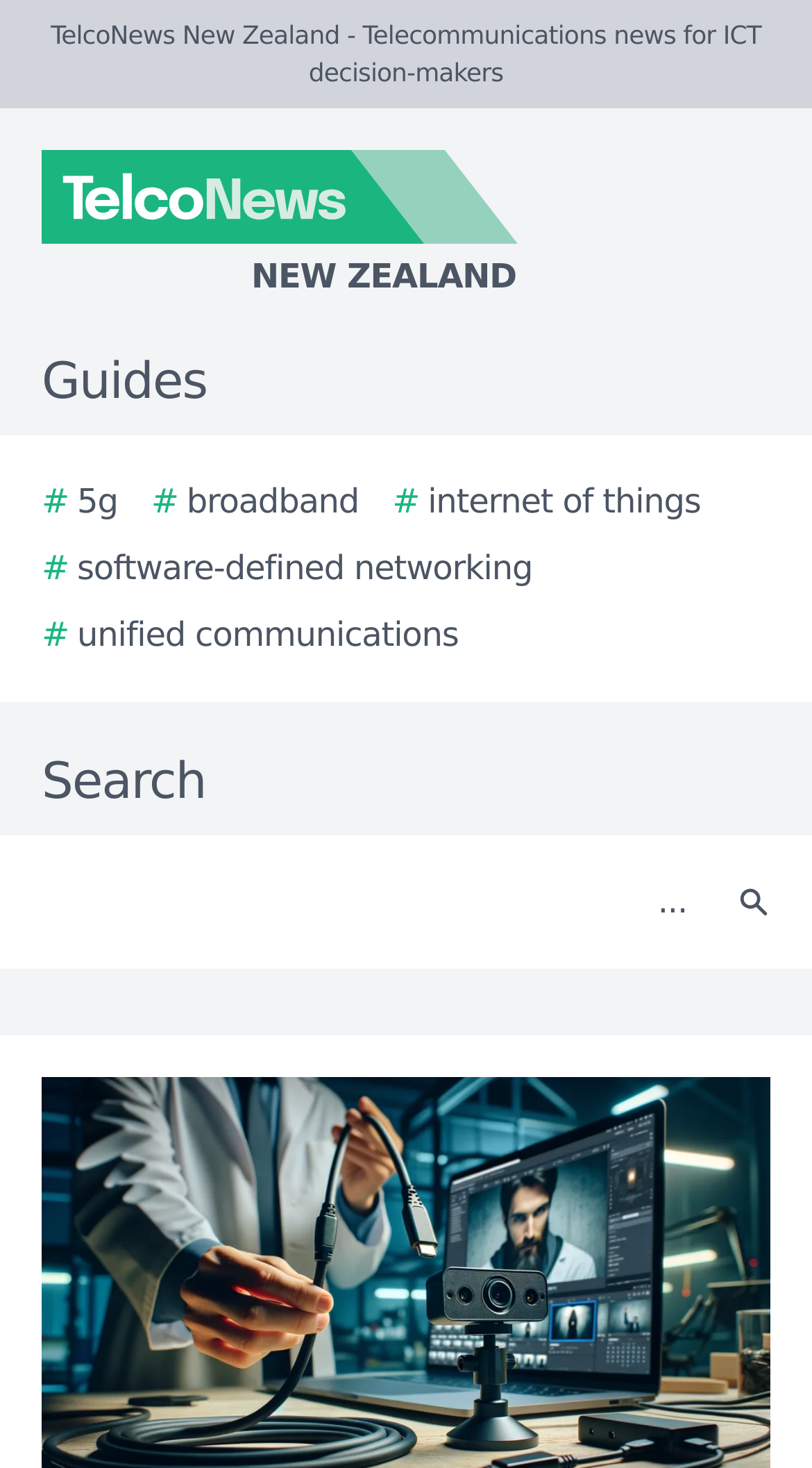Provide a one-word or brief phrase answer to the question:
What is the purpose of the textbox?

Search